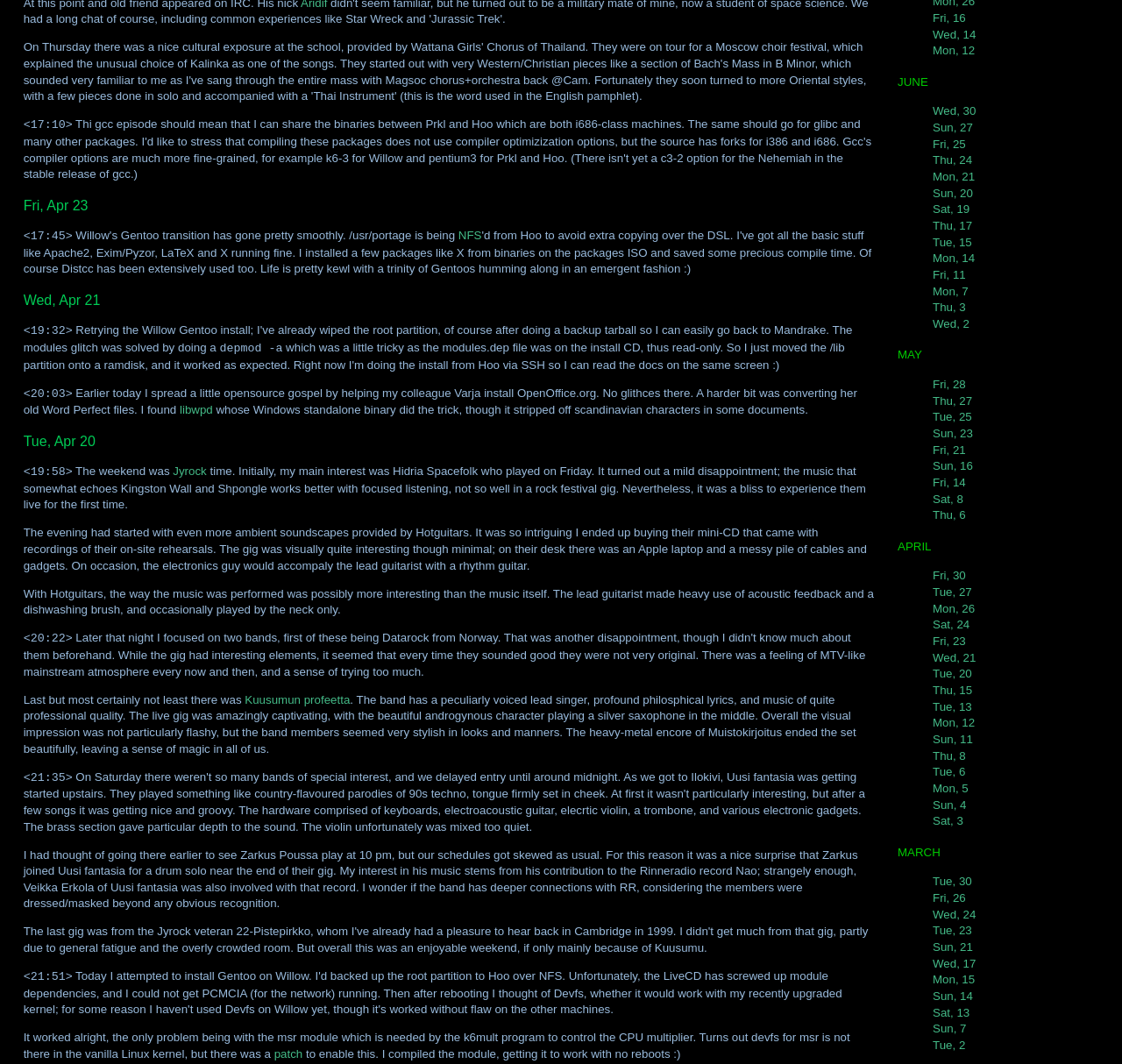Please determine the bounding box coordinates of the clickable area required to carry out the following instruction: "Click on 'libwpd'". The coordinates must be four float numbers between 0 and 1, represented as [left, top, right, bottom].

[0.16, 0.379, 0.19, 0.391]